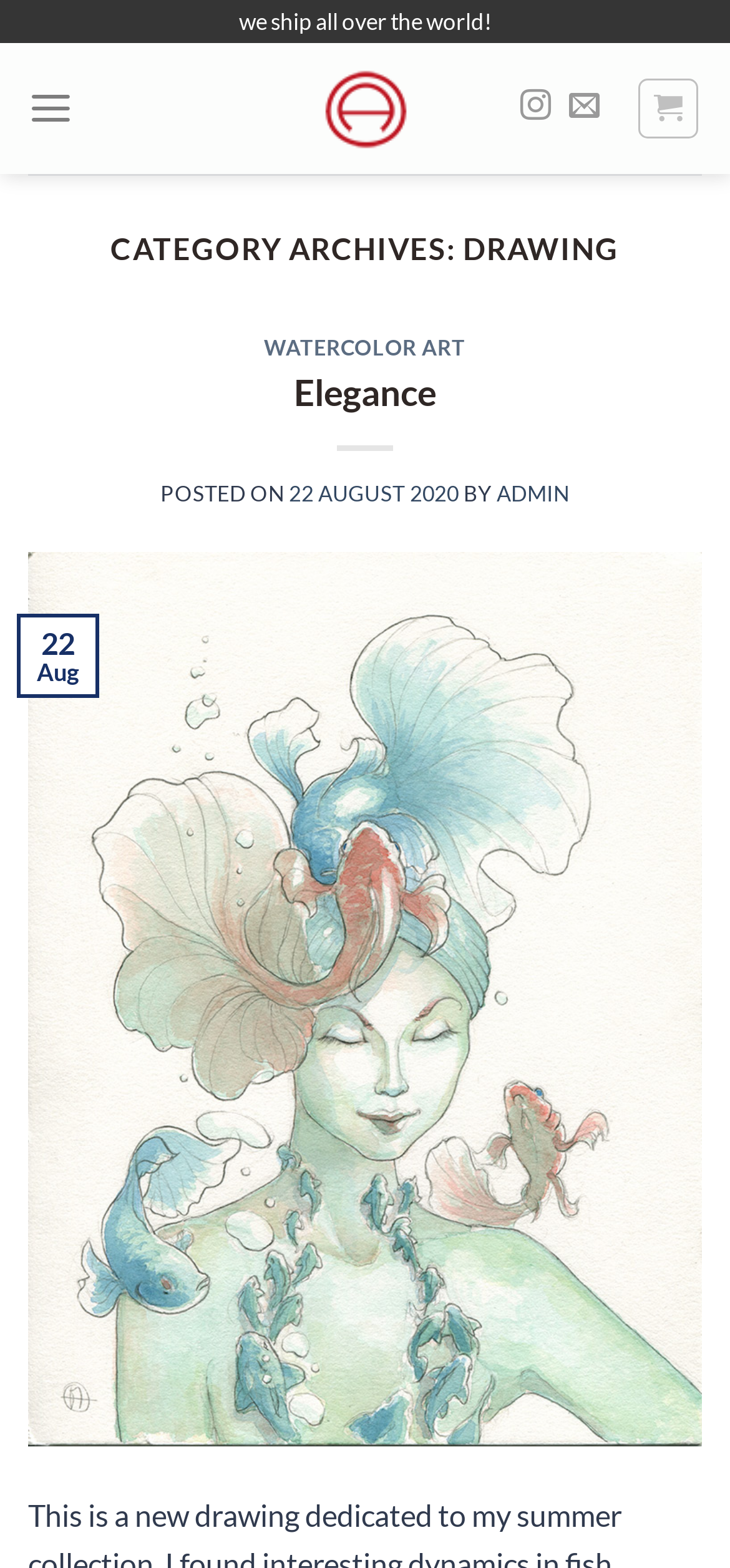Please identify the bounding box coordinates of the clickable element to fulfill the following instruction: "send an email". The coordinates should be four float numbers between 0 and 1, i.e., [left, top, right, bottom].

[0.779, 0.058, 0.821, 0.08]